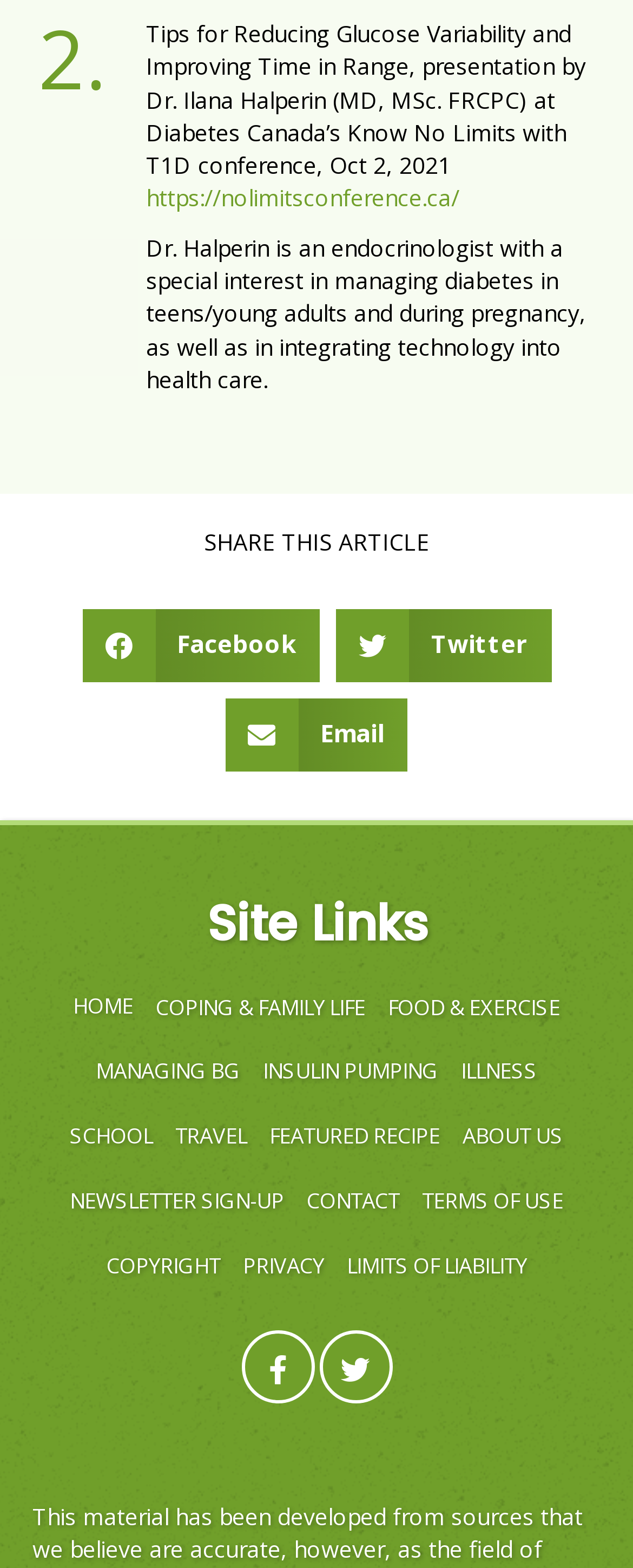Provide a one-word or brief phrase answer to the question:
Who is the presenter of the conference?

Dr. Ilana Halperin